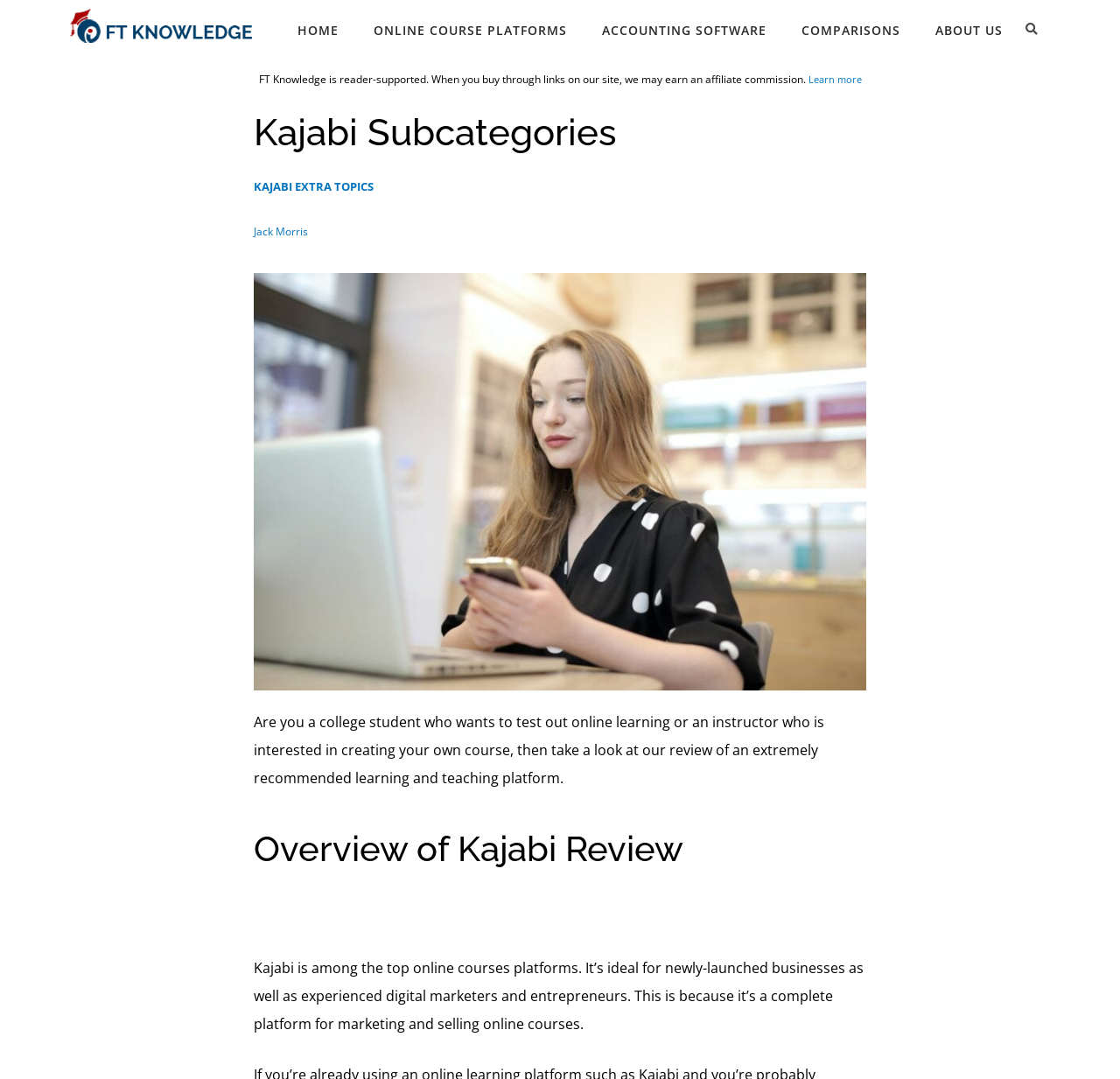Using the provided element description "Learn more", determine the bounding box coordinates of the UI element.

[0.72, 0.067, 0.771, 0.08]